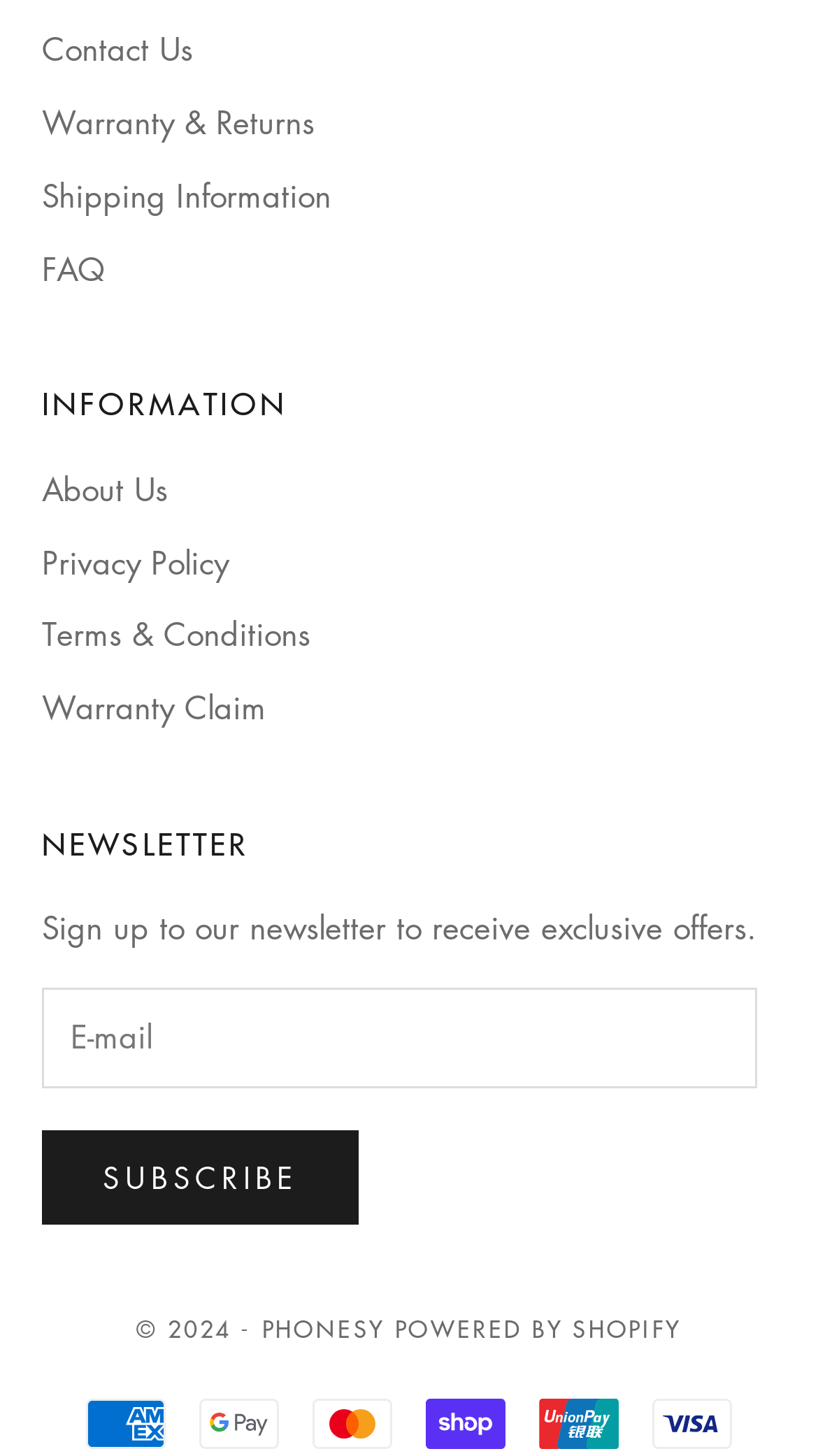What is the text above the newsletter subscription box?
Examine the image and give a concise answer in one word or a short phrase.

Sign up to our newsletter to receive exclusive offers.